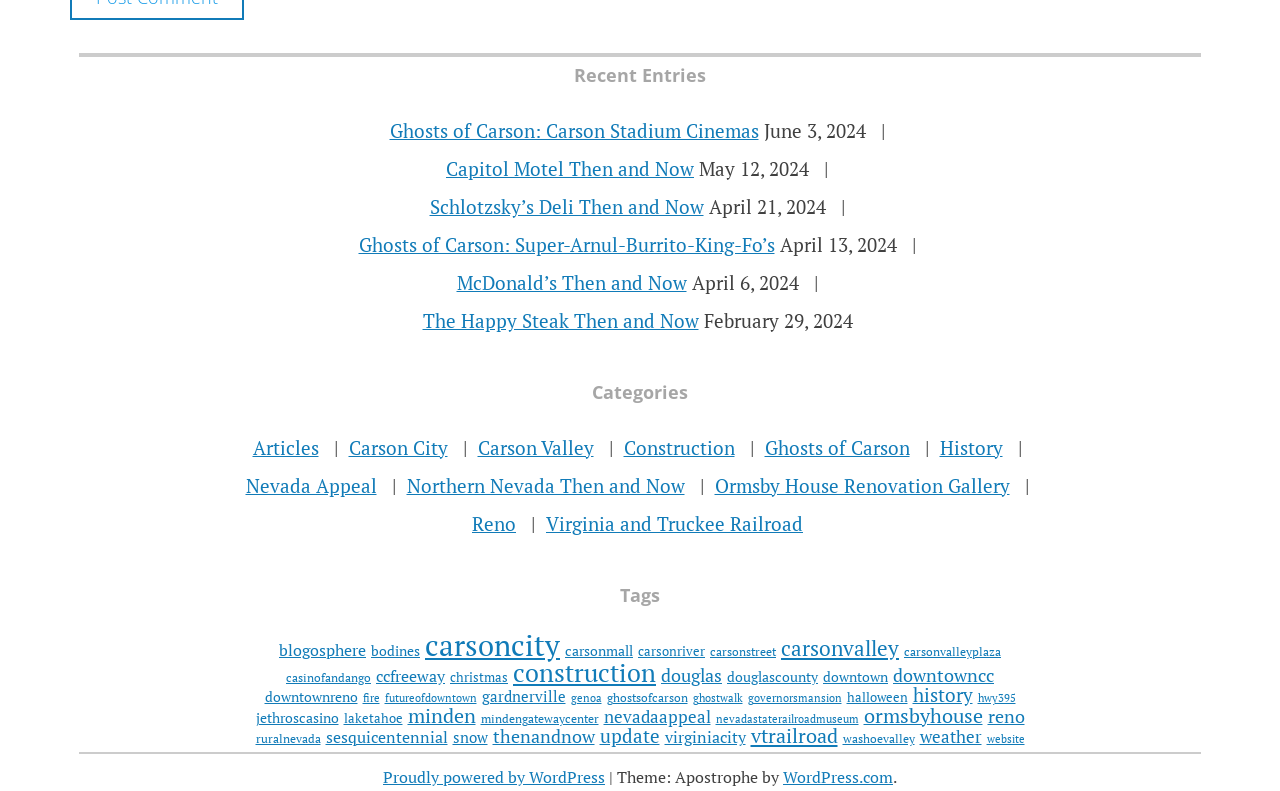Review the image closely and give a comprehensive answer to the question: How many tags are listed?

I counted the number of links under the 'Tags' heading and found 35 tags listed.